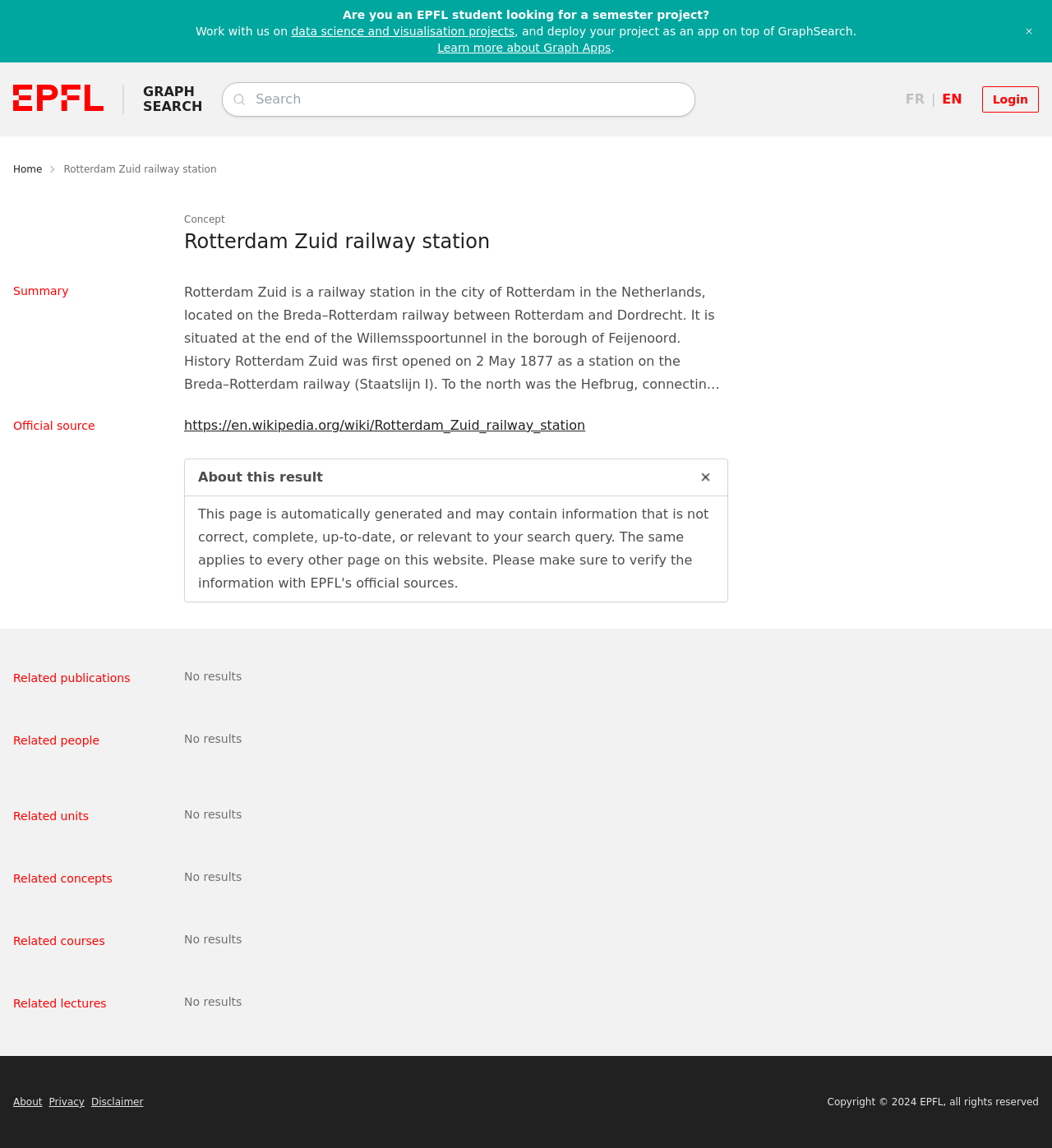Find the bounding box coordinates for the element that must be clicked to complete the instruction: "Click the 'Login' button". The coordinates should be four float numbers between 0 and 1, indicated as [left, top, right, bottom].

[0.933, 0.075, 0.988, 0.098]